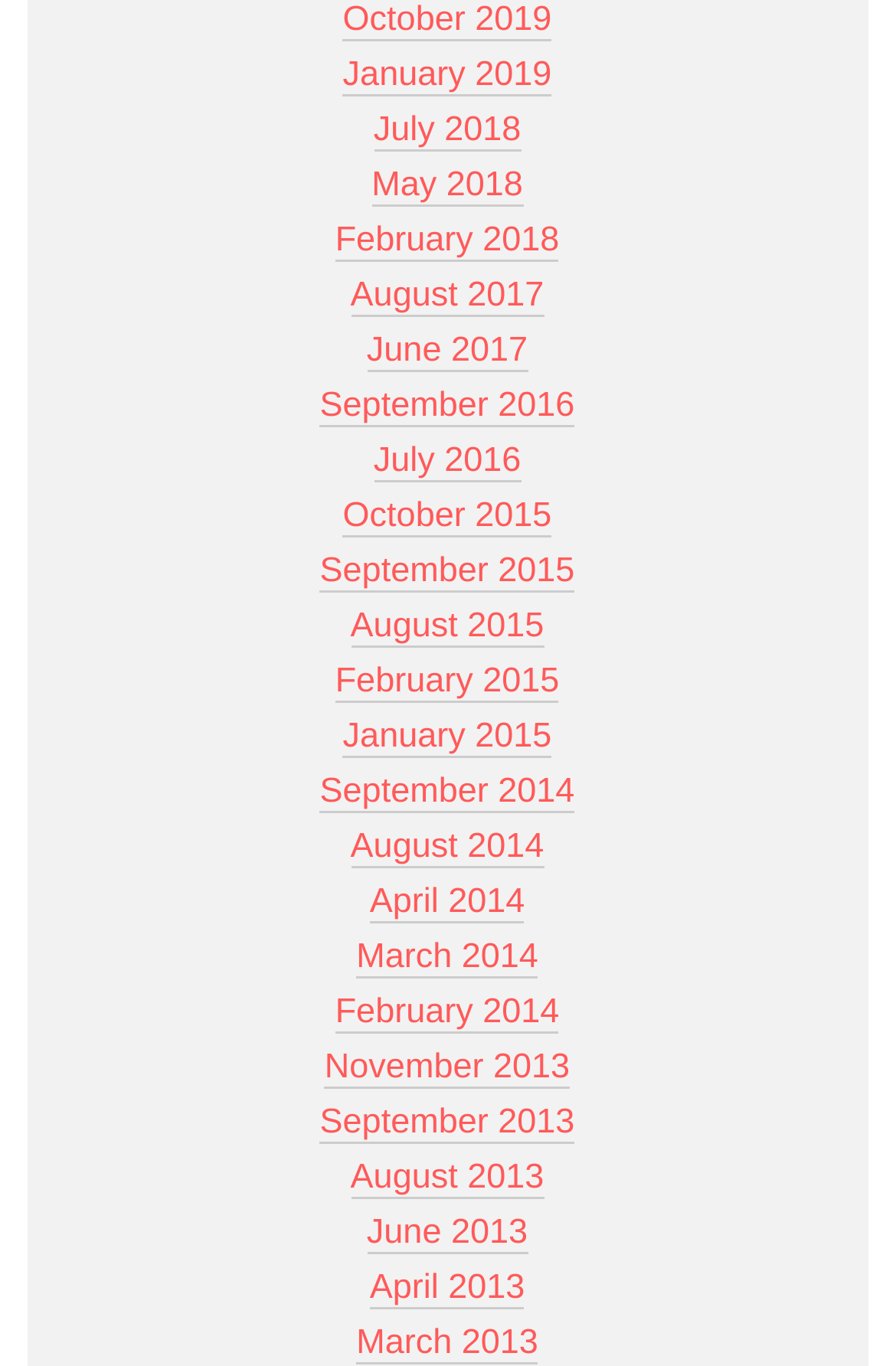What is the earliest month listed?
Using the image as a reference, give an elaborate response to the question.

By examining the list of links, I found that the earliest month listed is November 2013, which is located at the bottom of the list.